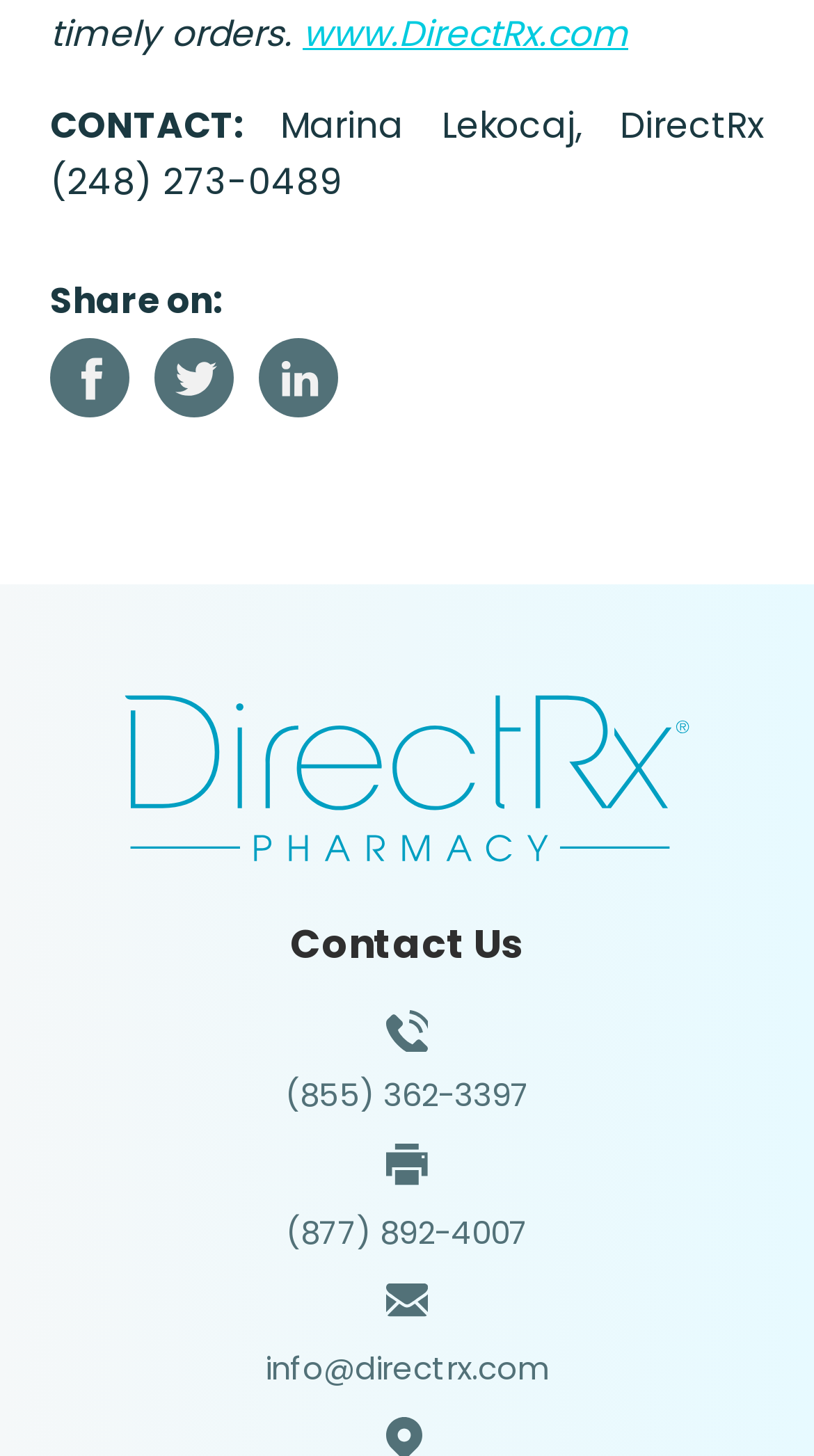Please determine the bounding box coordinates, formatted as (top-left x, top-left y, bottom-right x, bottom-right y), with all values as floating point numbers between 0 and 1. Identify the bounding box of the region described as: (855) 362-3397

[0.35, 0.734, 0.65, 0.77]